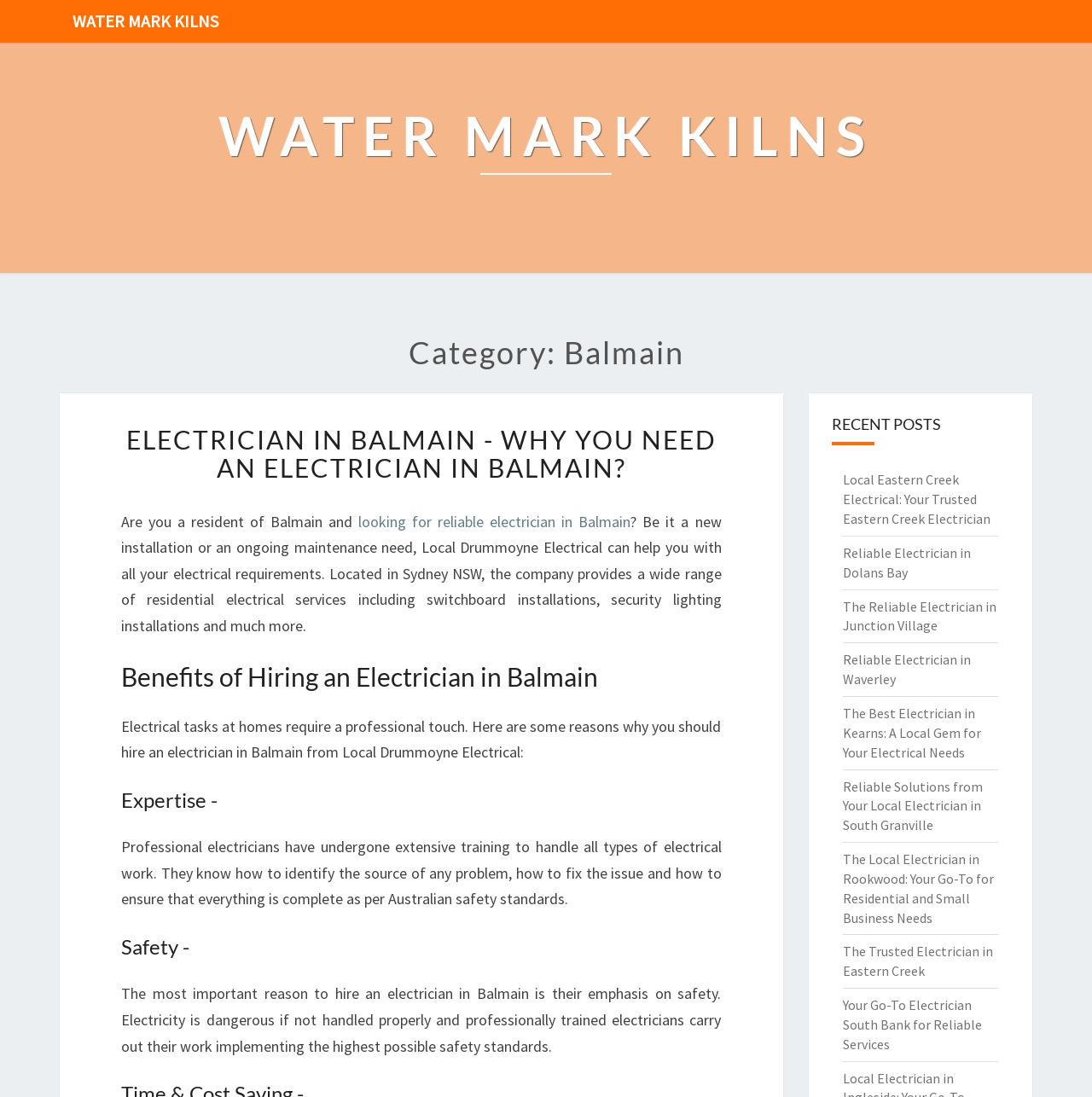Identify the bounding box coordinates of the area that should be clicked in order to complete the given instruction: "Read about Captivating Hearts: The Wonders of Islamic DP Unveiled". The bounding box coordinates should be four float numbers between 0 and 1, i.e., [left, top, right, bottom].

None